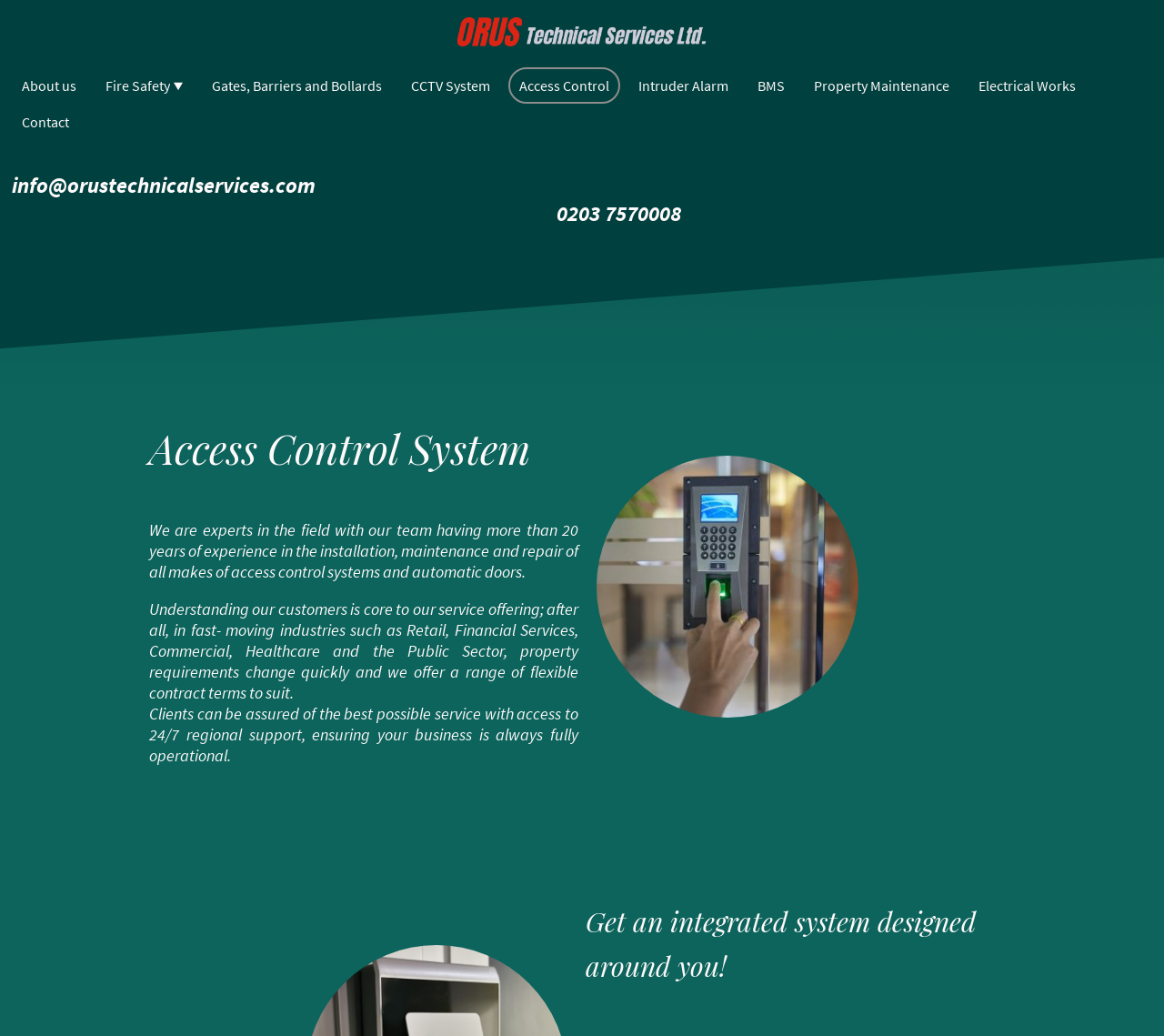How many years of experience do the team members have?
Carefully analyze the image and provide a thorough answer to the question.

According to the static text on the webpage, the team members have more than 20 years of experience in the installation, maintenance, and repair of access control systems and automatic doors.